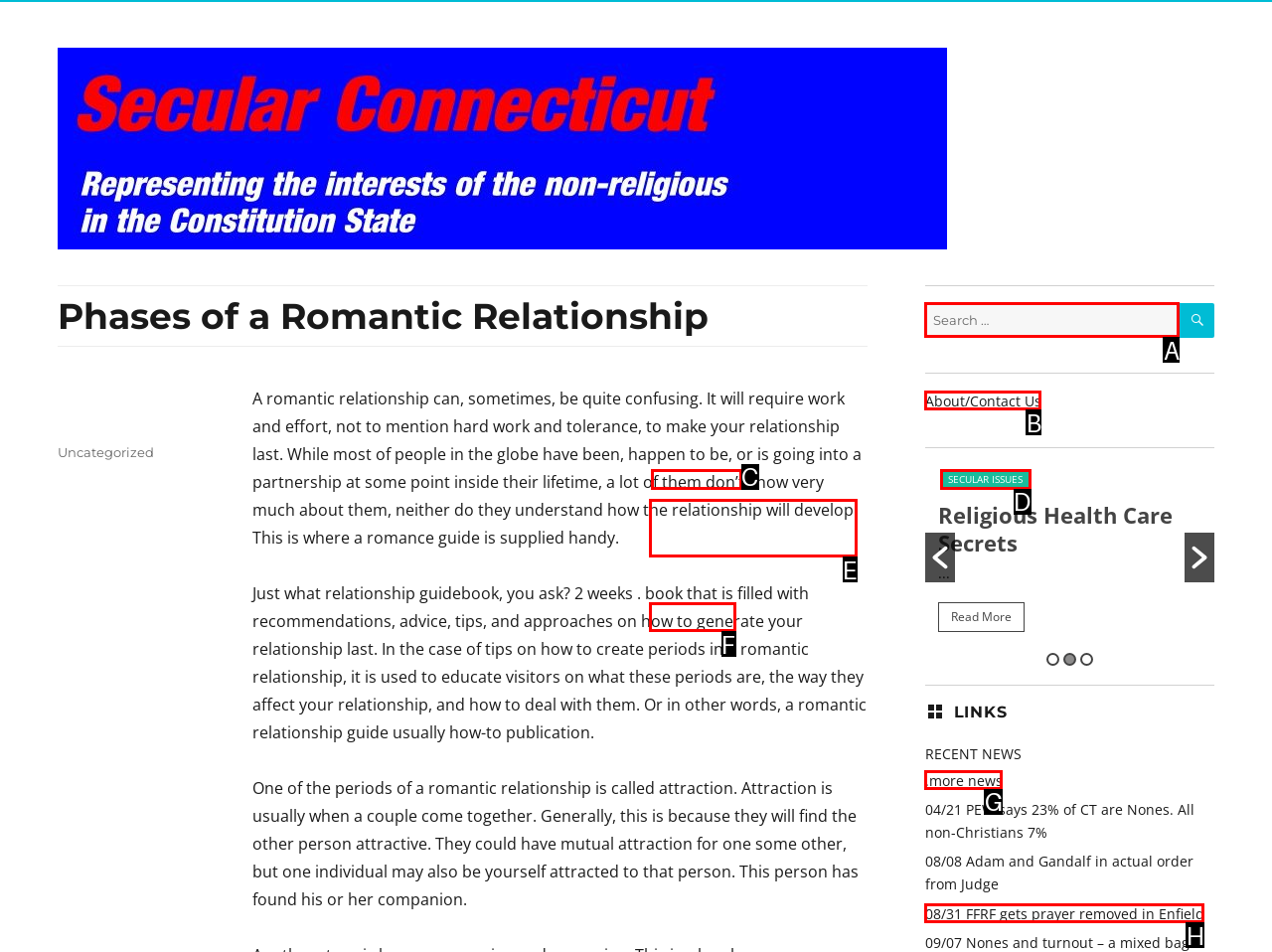Choose the HTML element you need to click to achieve the following task: View more news
Respond with the letter of the selected option from the given choices directly.

G